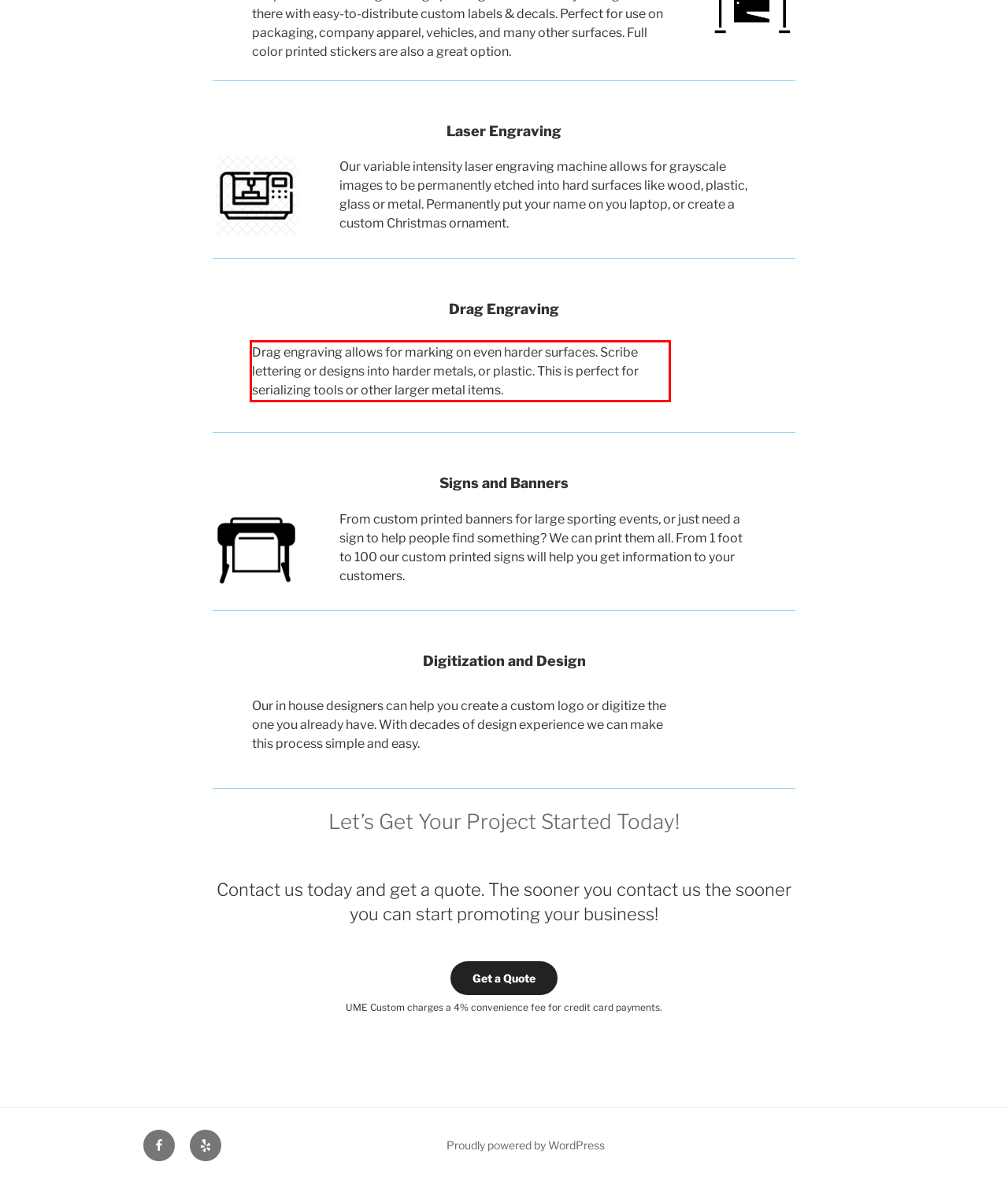In the given screenshot, locate the red bounding box and extract the text content from within it.

Drag engraving allows for marking on even harder surfaces. Scribe lettering or designs into harder metals, or plastic. This is perfect for serializing tools or other larger metal items.